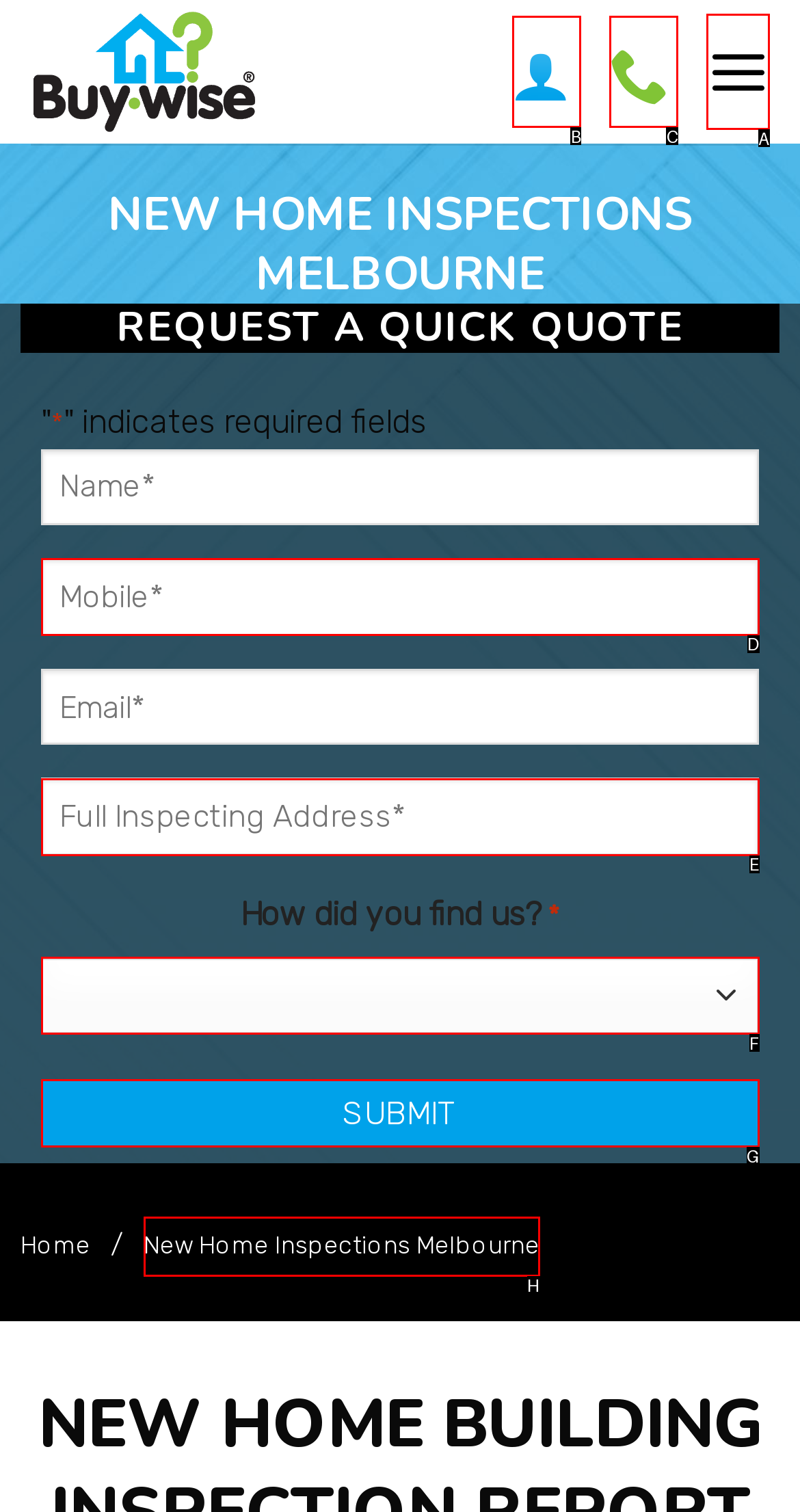Select the option that aligns with the description: 1800 289 ...
Respond with the letter of the correct choice from the given options.

C